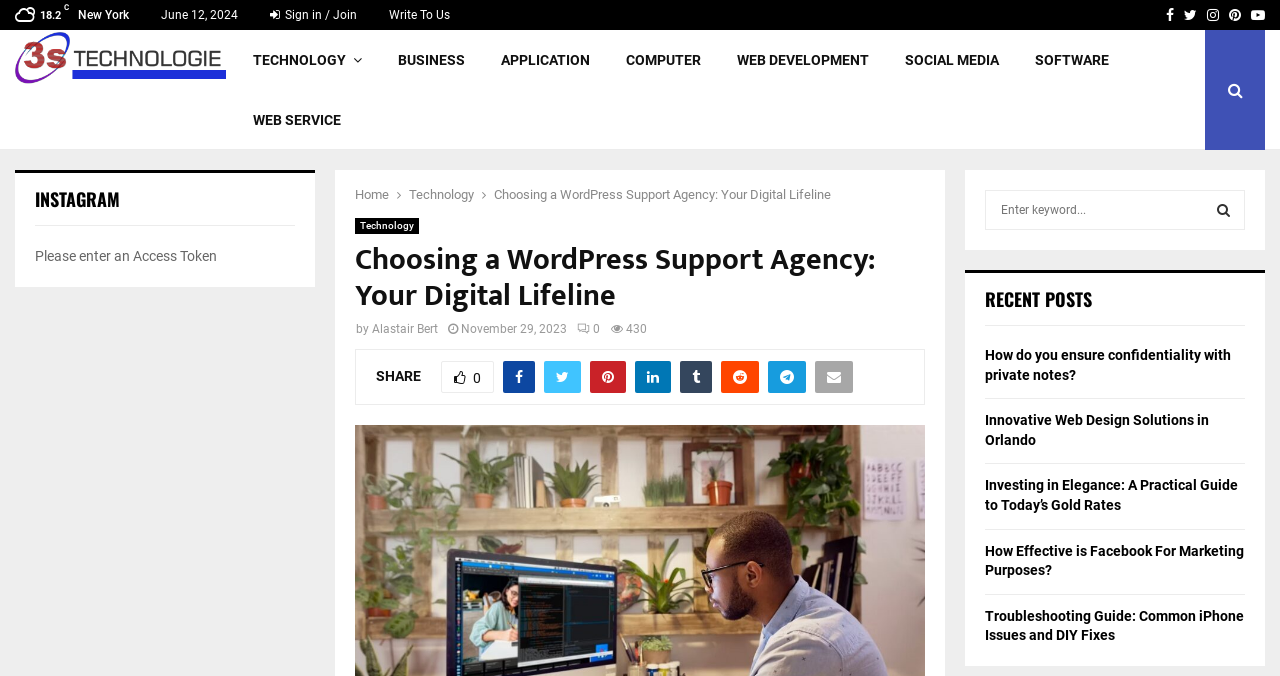Please specify the bounding box coordinates of the region to click in order to perform the following instruction: "Search for posts".

[0.77, 0.281, 0.973, 0.34]